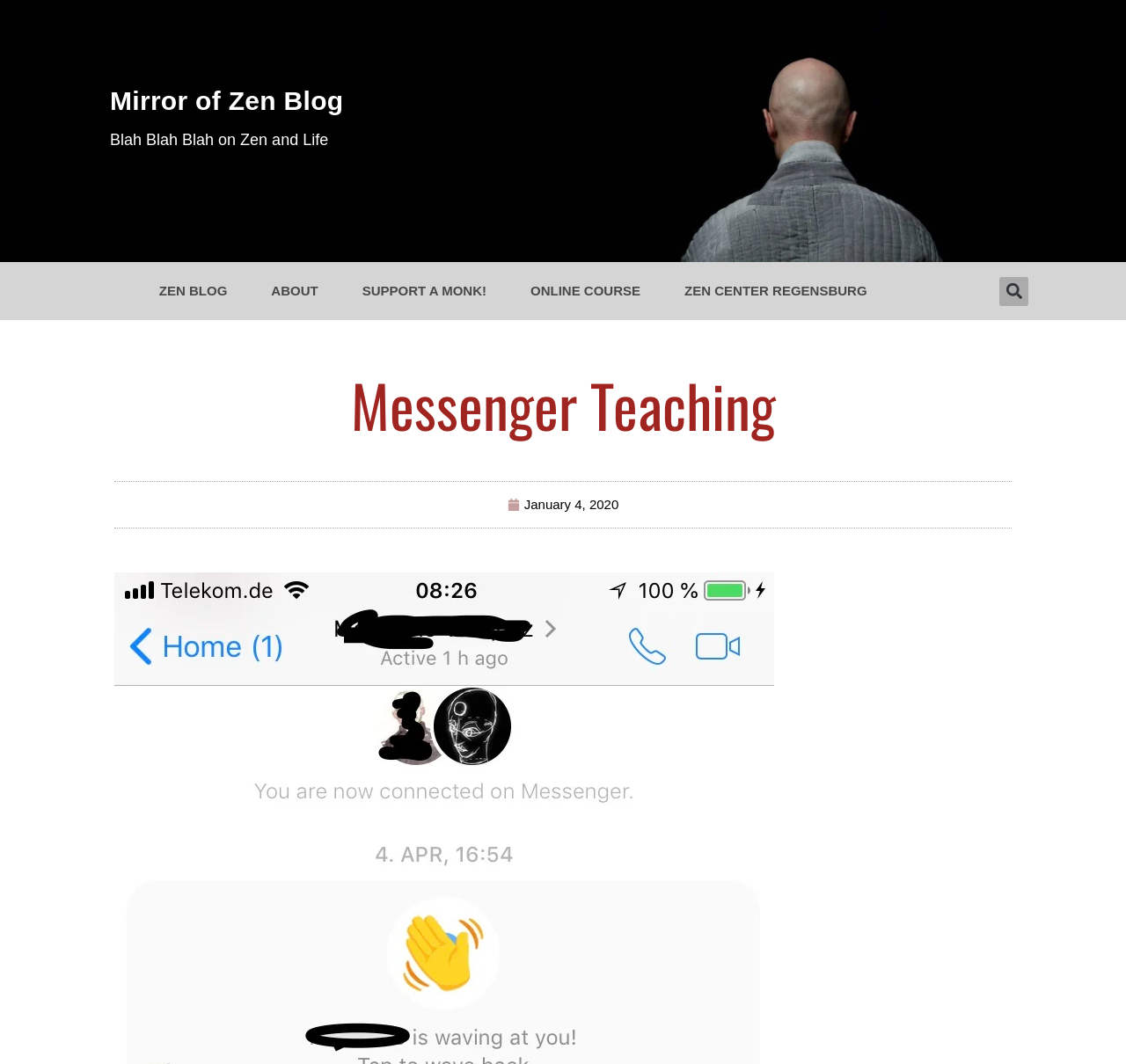Identify the bounding box for the given UI element using the description provided. Coordinates should be in the format (top-left x, top-left y, bottom-right x, bottom-right y) and must be between 0 and 1. Here is the description: Mirror of Zen Blog

[0.098, 0.081, 0.305, 0.108]